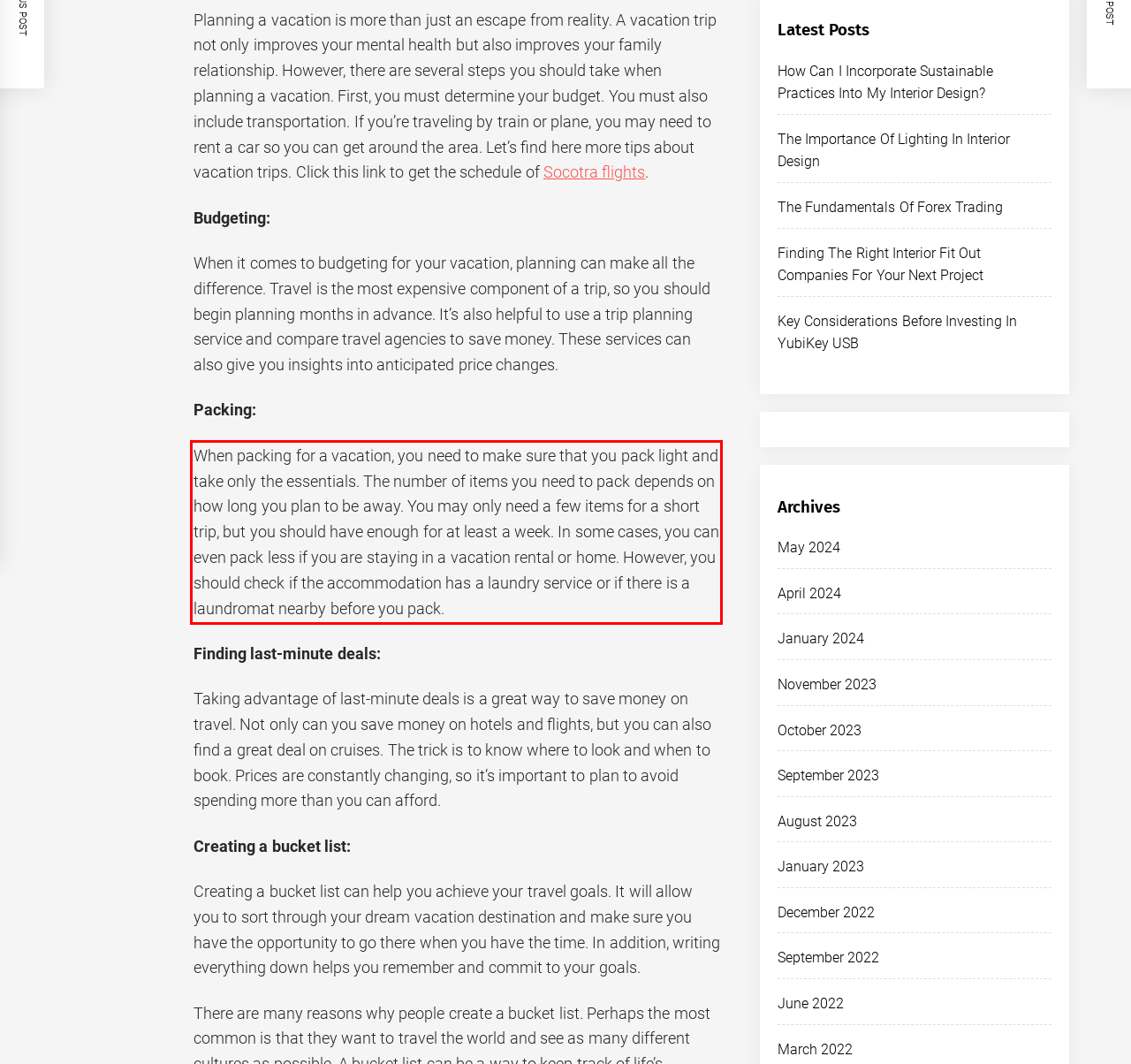Please identify and extract the text content from the UI element encased in a red bounding box on the provided webpage screenshot.

When packing for a vacation, you need to make sure that you pack light and take only the essentials. The number of items you need to pack depends on how long you plan to be away. You may only need a few items for a short trip, but you should have enough for at least a week. In some cases, you can even pack less if you are staying in a vacation rental or home. However, you should check if the accommodation has a laundry service or if there is a laundromat nearby before you pack.